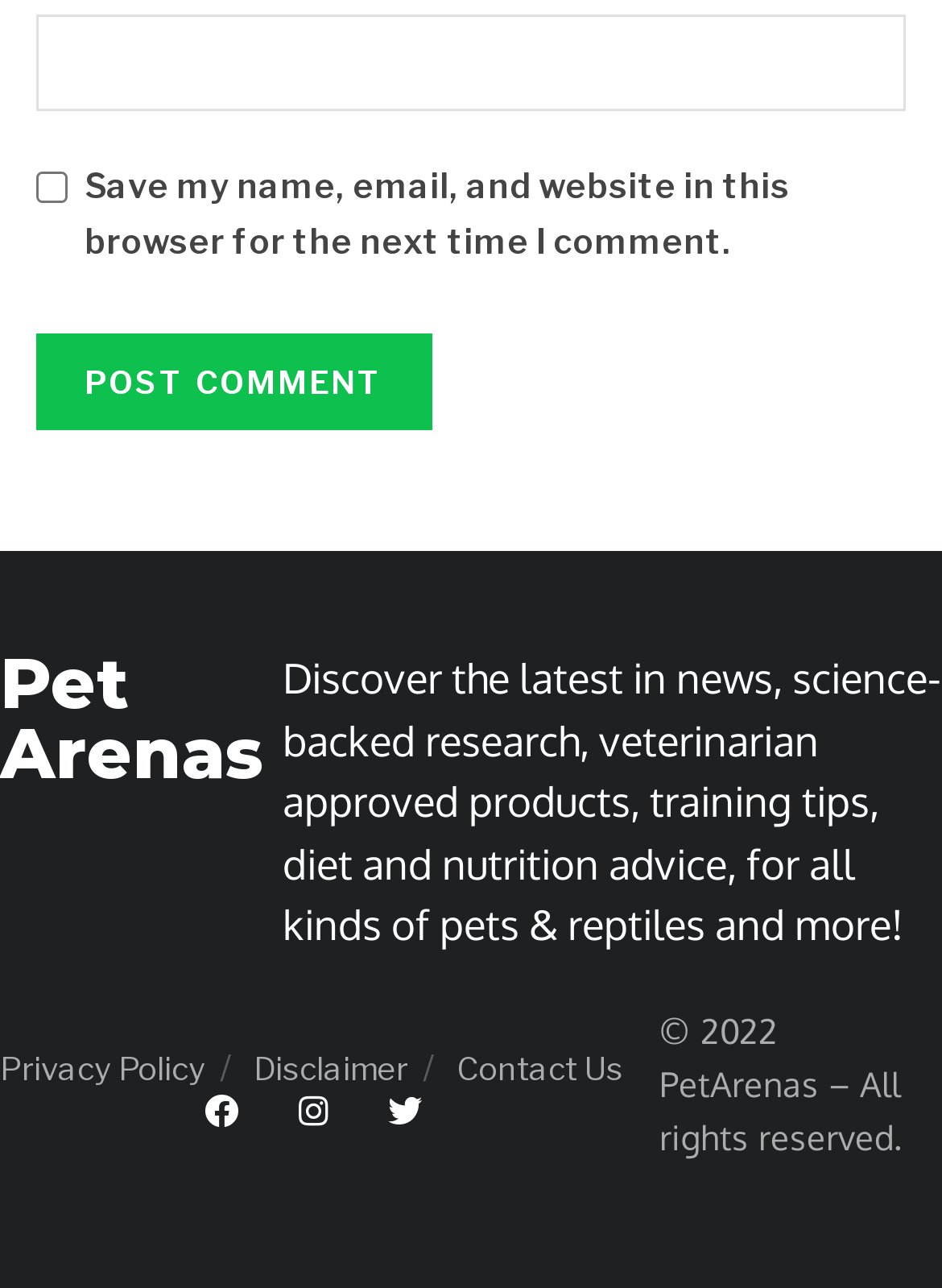Show the bounding box coordinates for the element that needs to be clicked to execute the following instruction: "Contact us". Provide the coordinates in the form of four float numbers between 0 and 1, i.e., [left, top, right, bottom].

[0.485, 0.814, 0.662, 0.844]